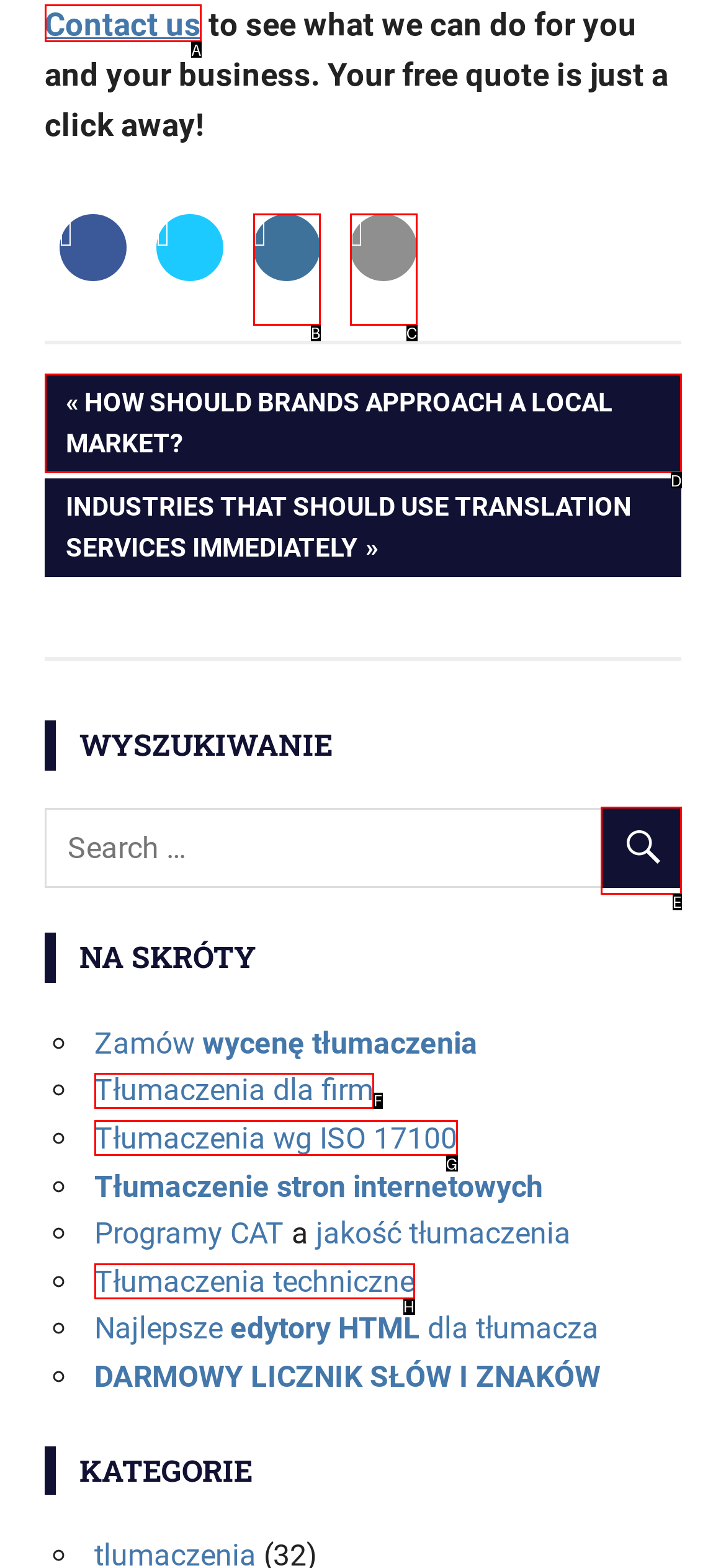Based on the description: beverage, identify the matching lettered UI element.
Answer by indicating the letter from the choices.

None